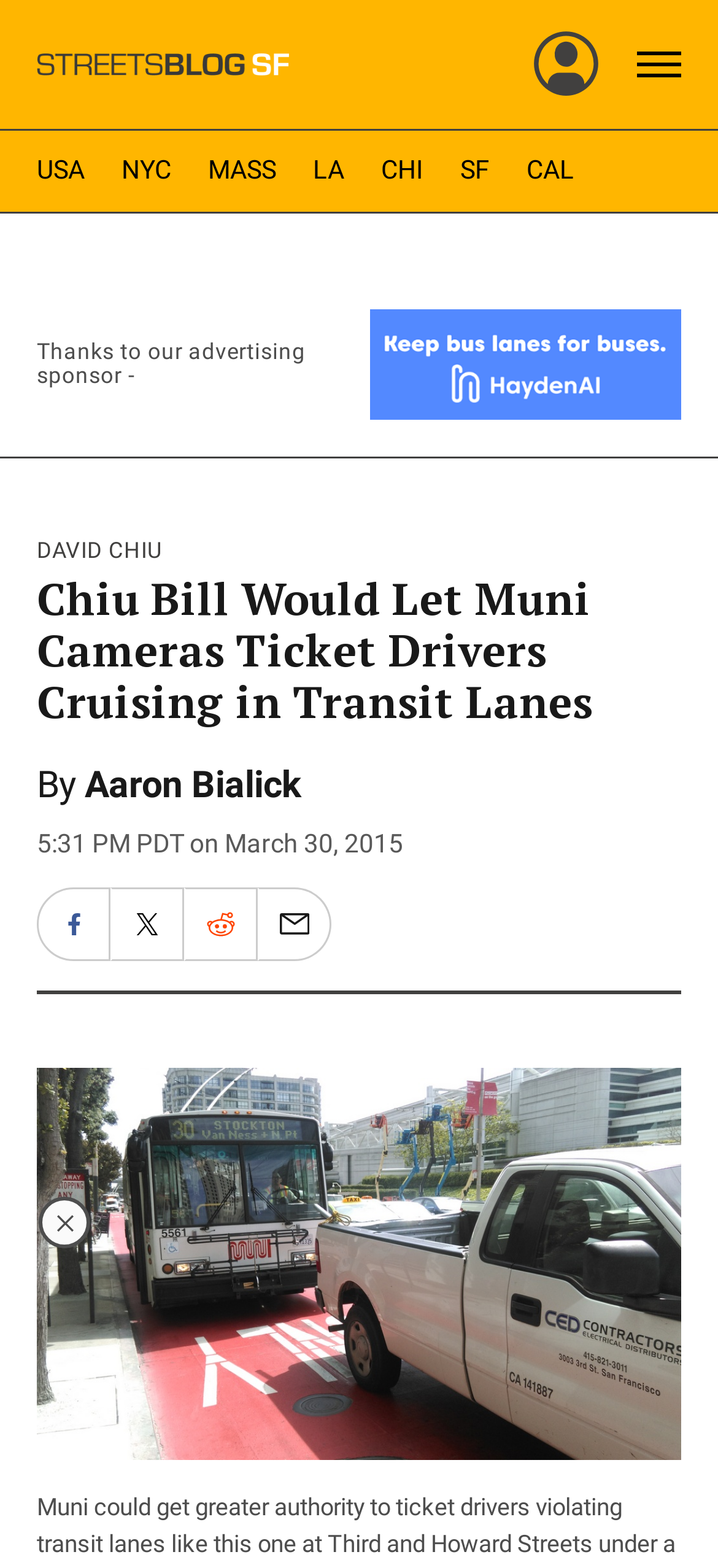Provide the bounding box coordinates of the area you need to click to execute the following instruction: "Read article by Aaron Bialick".

[0.118, 0.486, 0.421, 0.515]